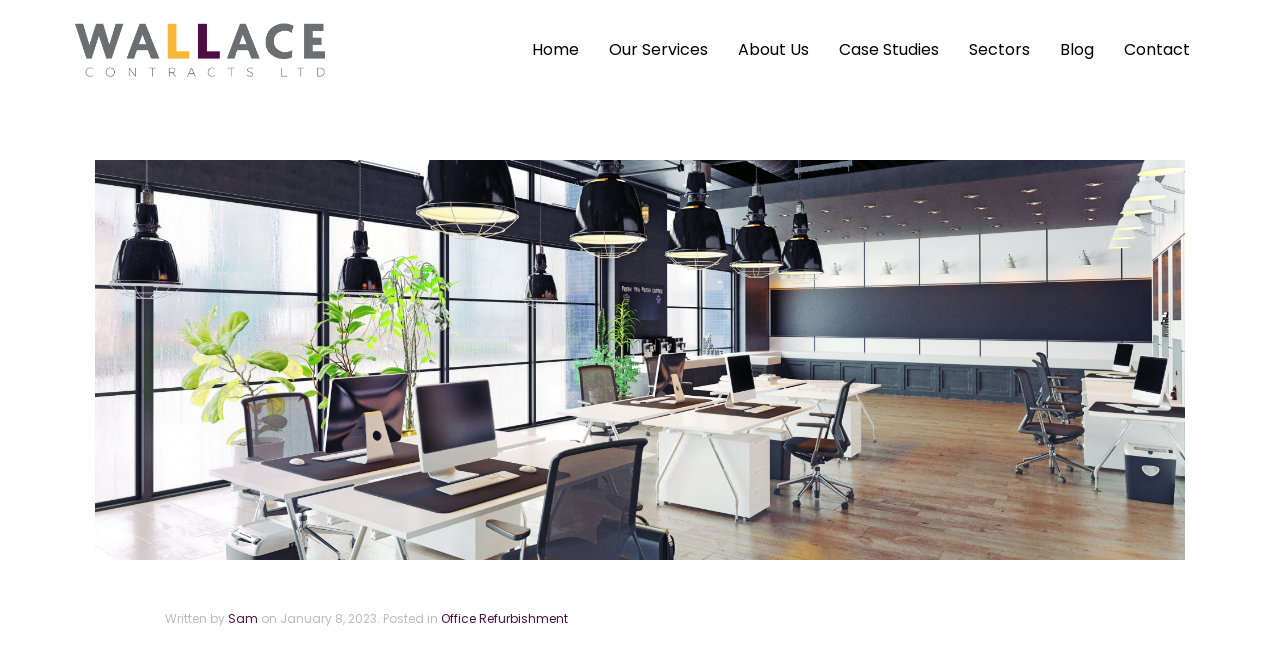Analyze and describe the webpage in a detailed narrative.

The webpage is about design trends in commercial offices to look out for in 2023. At the top left, there is a logo of Wallace Contracts Ltd, which is an image with a link to the company's website. 

On the top navigation bar, there are six links: Home, Our Services, About Us, Case Studies, Sectors, and Blog, which are evenly spaced and aligned horizontally. The Contact link is located at the far right of the navigation bar.

Below the navigation bar, there is an article with the title "Design trends in commercial offices to look out for in 2023". The article is written by Sam, and the publication date is January 8, 2023. The article is categorized under Office Refurbishment.